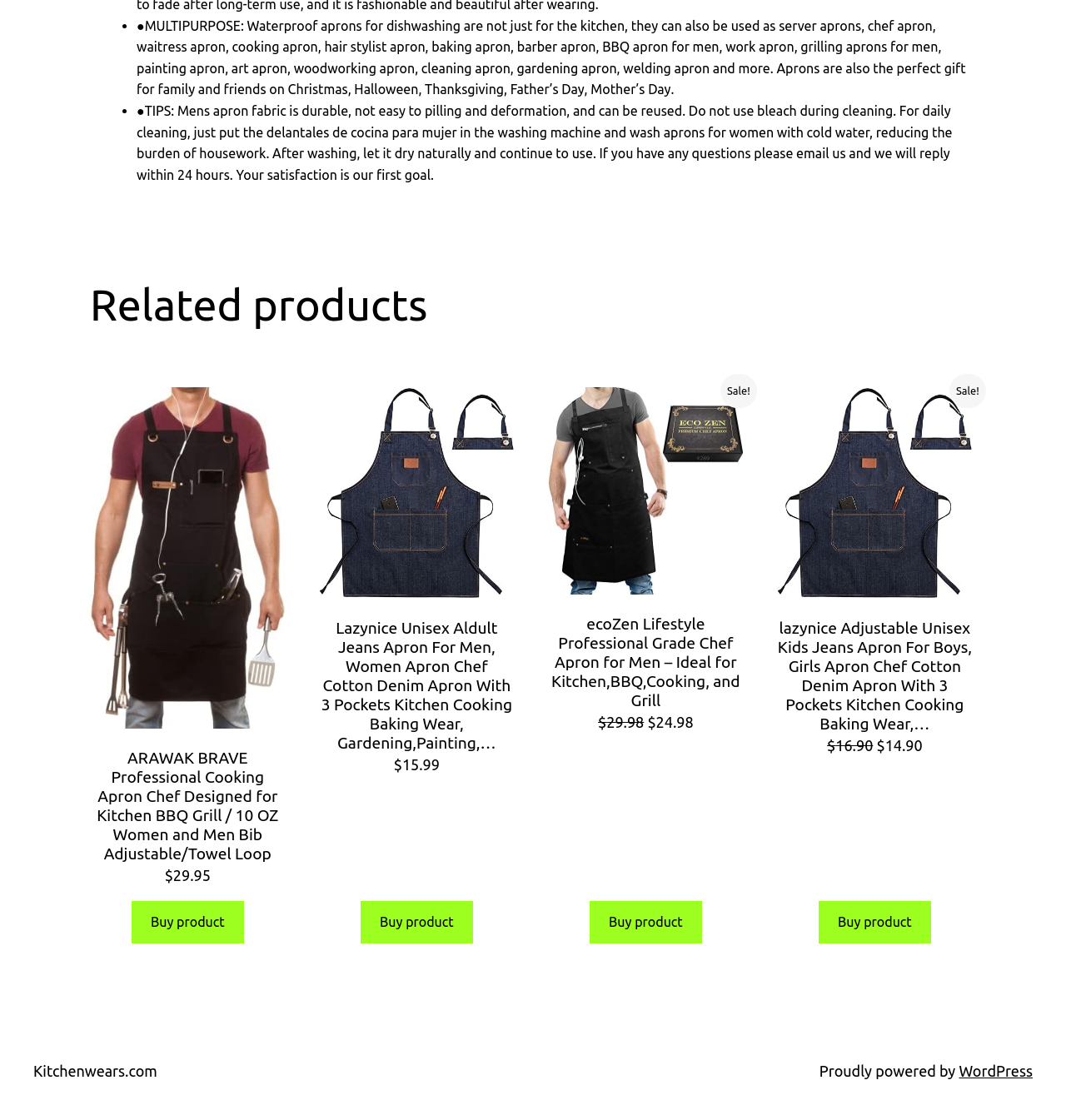What is the name of the website?
Refer to the image and give a detailed response to the question.

The webpage footer mentions that the website is proudly powered by WordPress and provides a link to 'Kitchenwears.com', which is the name of the website.